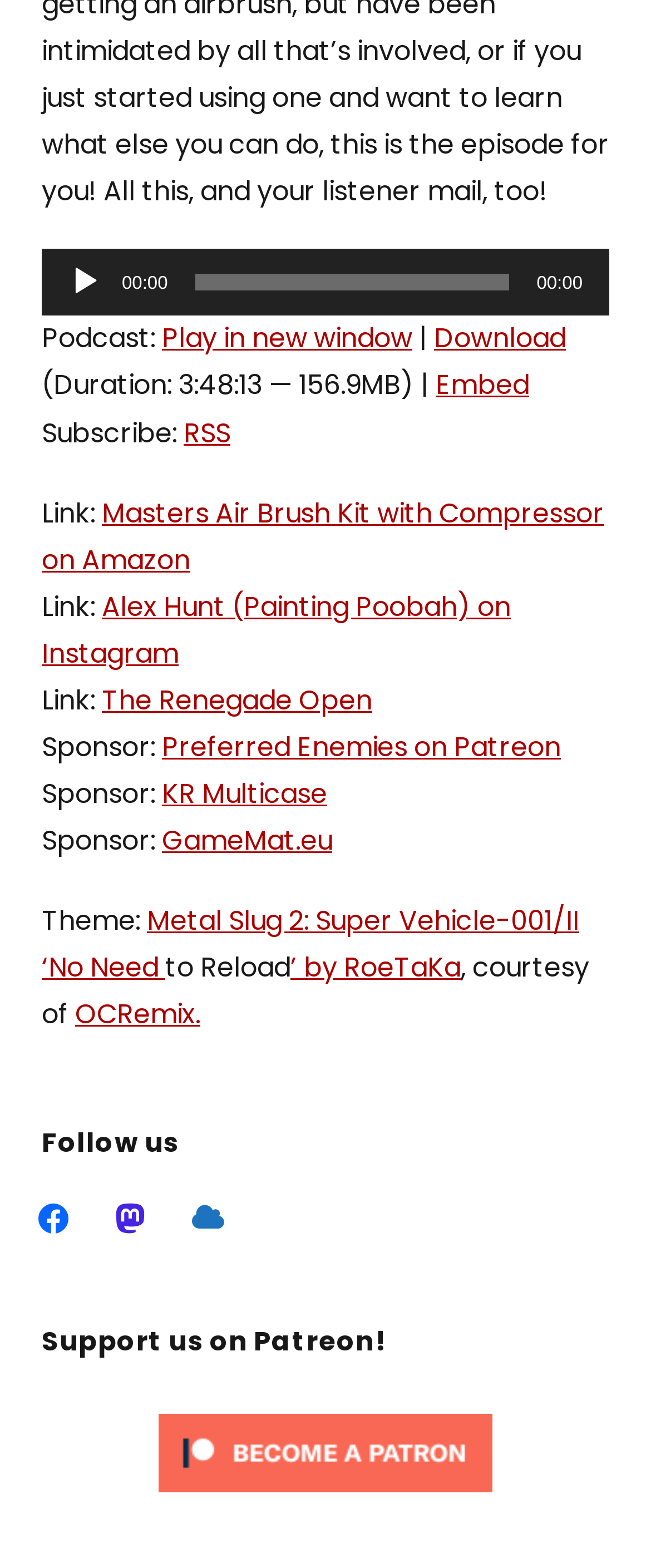Please identify the bounding box coordinates of the element I need to click to follow this instruction: "Subscribe to the RSS feed".

[0.282, 0.264, 0.354, 0.288]